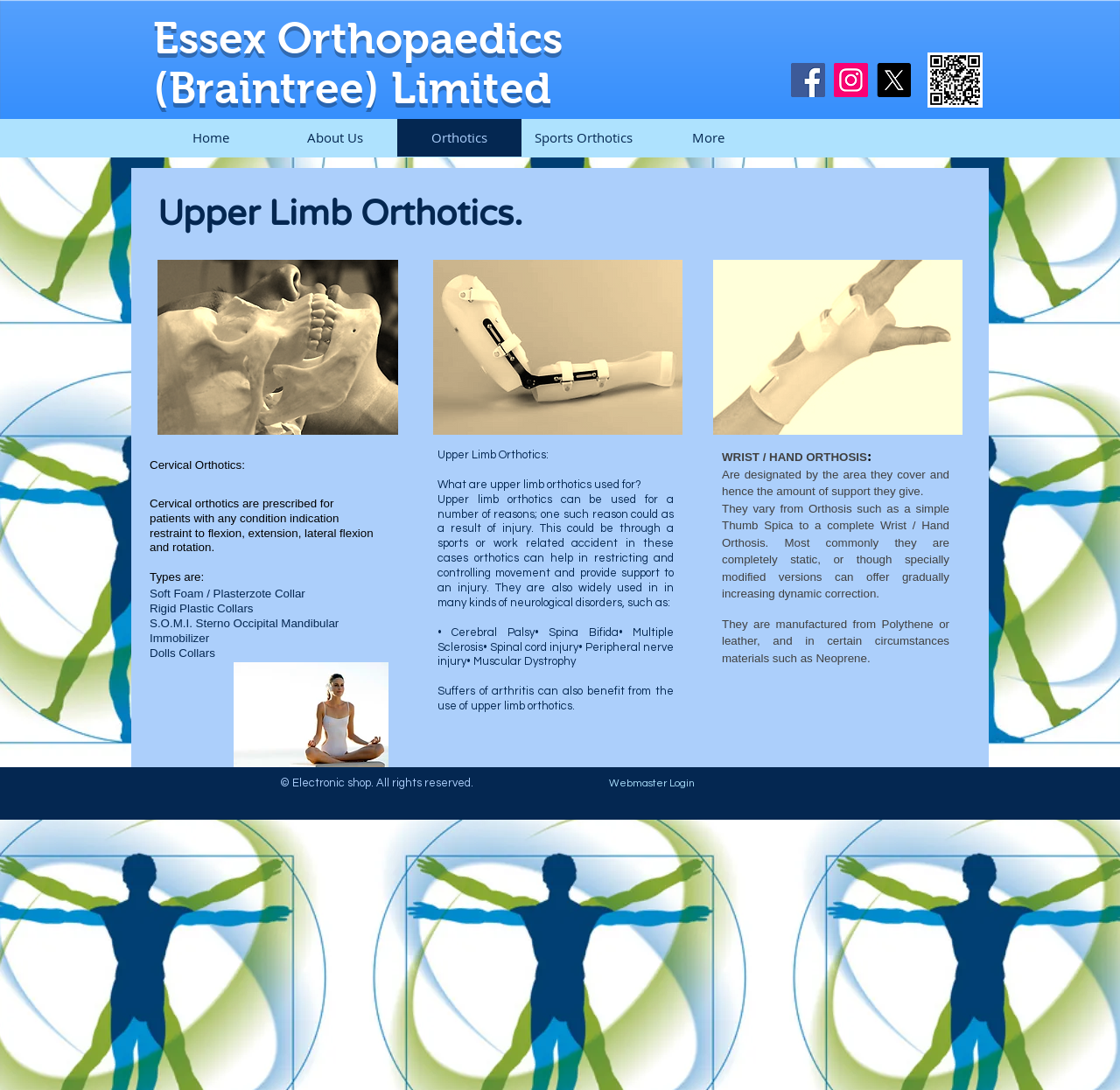Predict the bounding box coordinates of the UI element that matches this description: "About Us". The coordinates should be in the format [left, top, right, bottom] with each value between 0 and 1.

[0.244, 0.109, 0.355, 0.144]